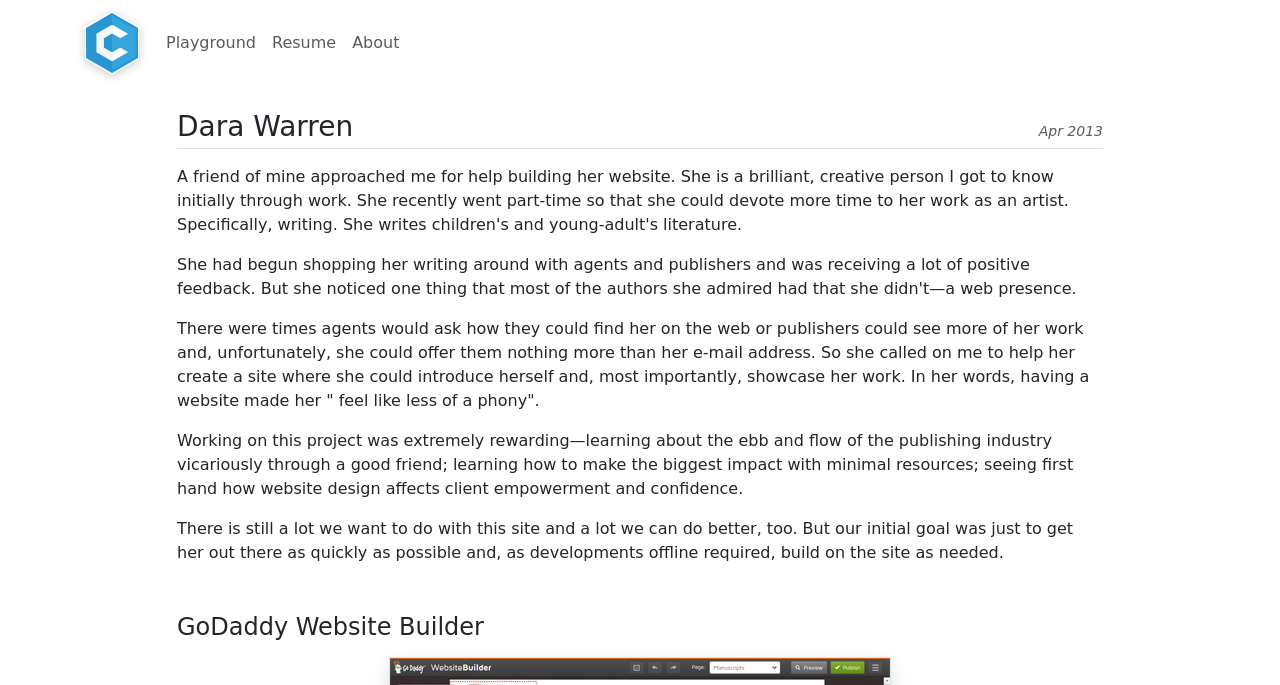What is the purpose of the website?
Using the image, elaborate on the answer with as much detail as possible.

The webpage contains a passage describing a project where the designer/developer helped a friend create a website to showcase her work. This implies that the website is intended to showcase the designer/developer's own work as well.